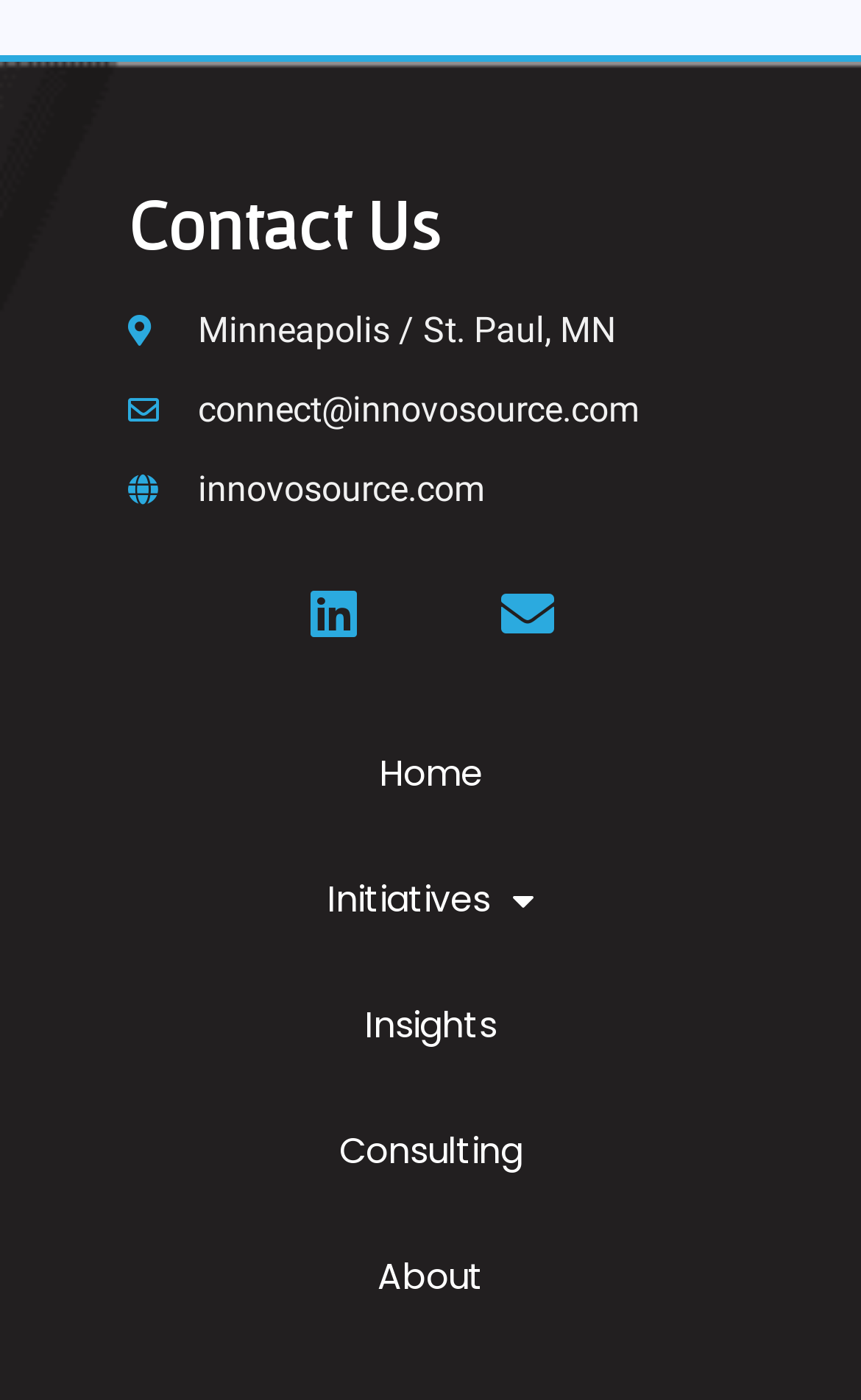Please determine the bounding box coordinates for the UI element described here. Use the format (top-left x, top-left y, bottom-right x, bottom-right y) with values bounded between 0 and 1: About

[0.149, 0.867, 0.851, 0.957]